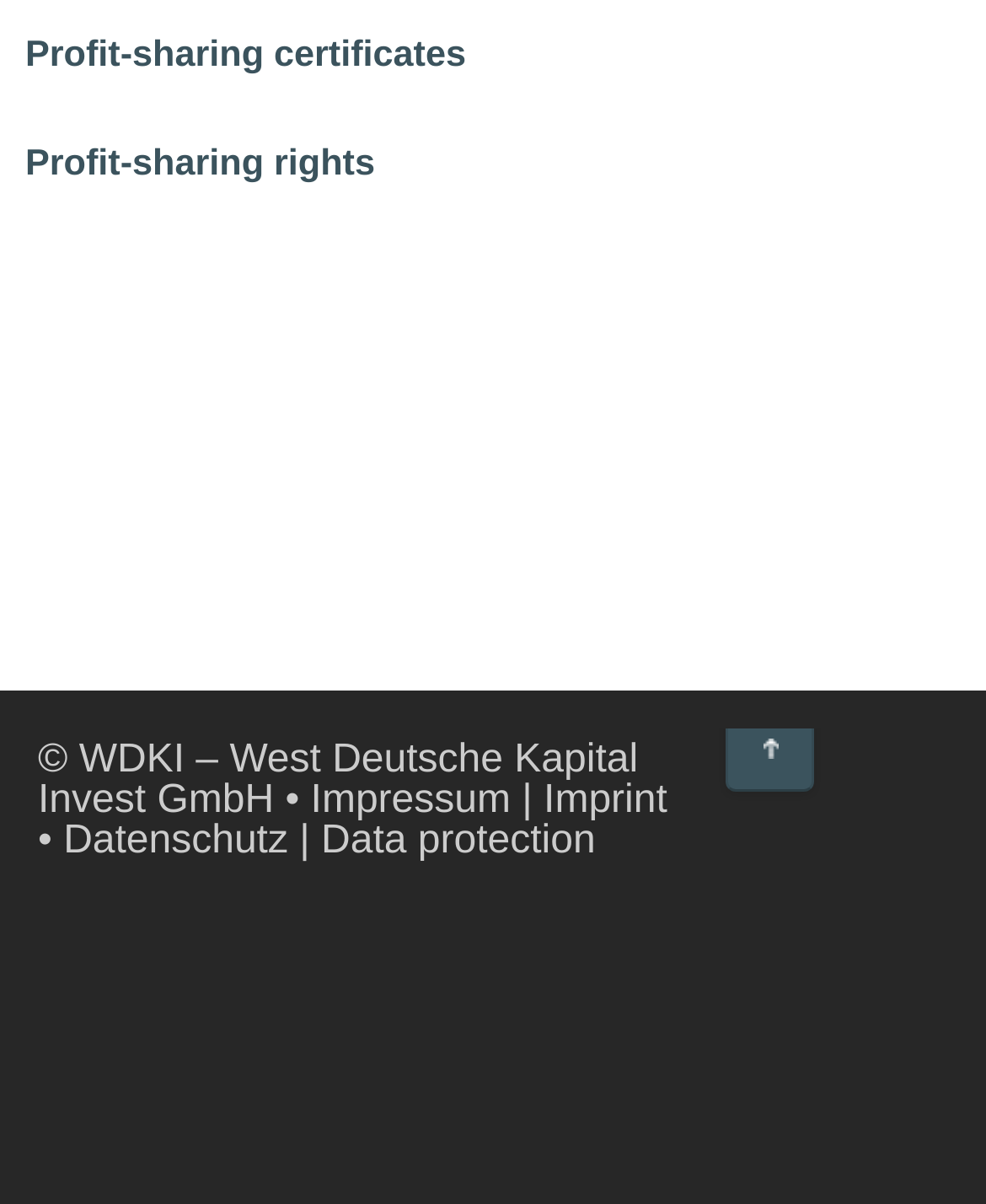Given the description: "Datenschutz | Data protection", determine the bounding box coordinates of the UI element. The coordinates should be formatted as four float numbers between 0 and 1, [left, top, right, bottom].

[0.064, 0.681, 0.604, 0.717]